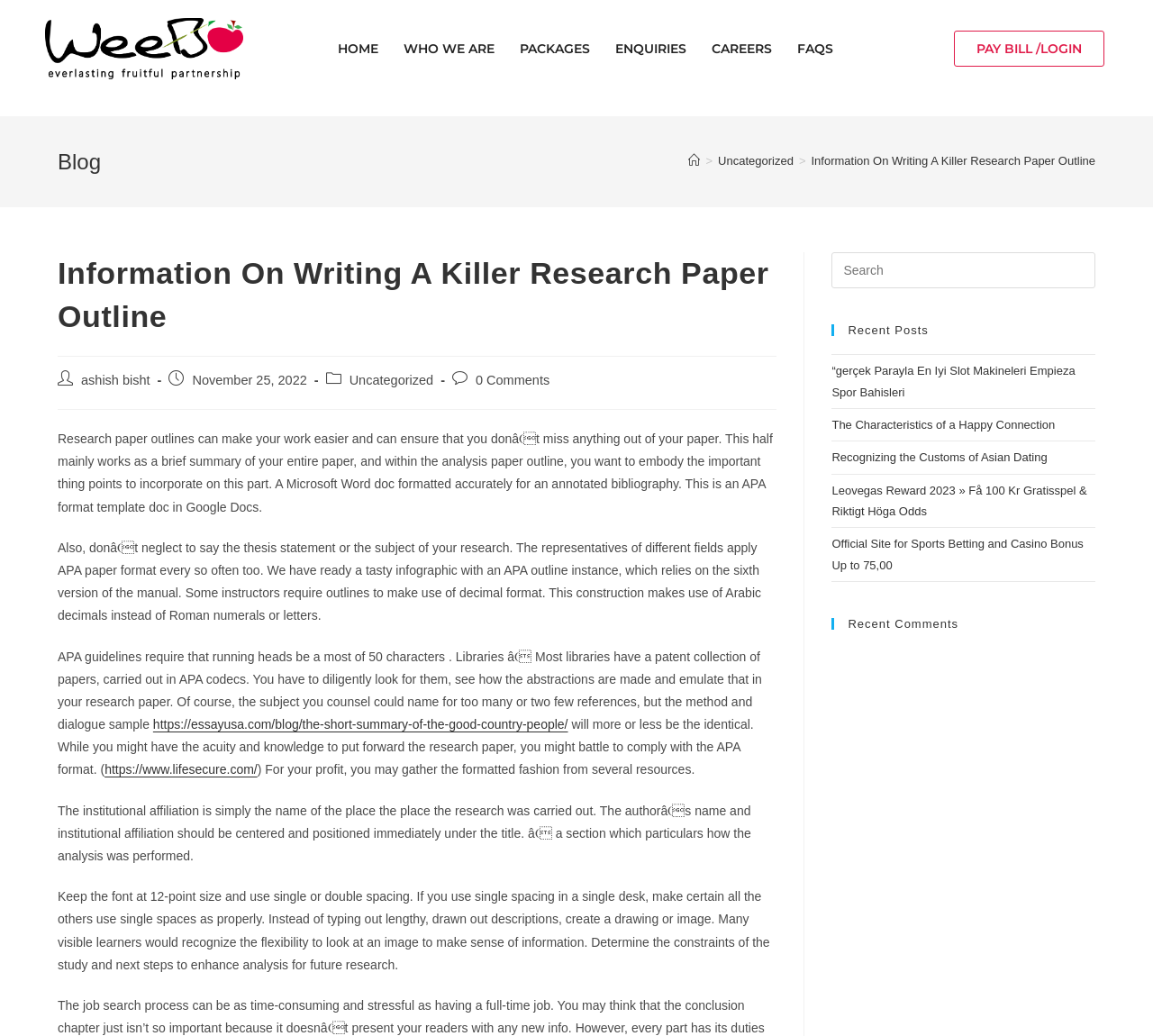Find the bounding box coordinates for the UI element that matches this description: "Uncategorized".

[0.303, 0.36, 0.376, 0.374]